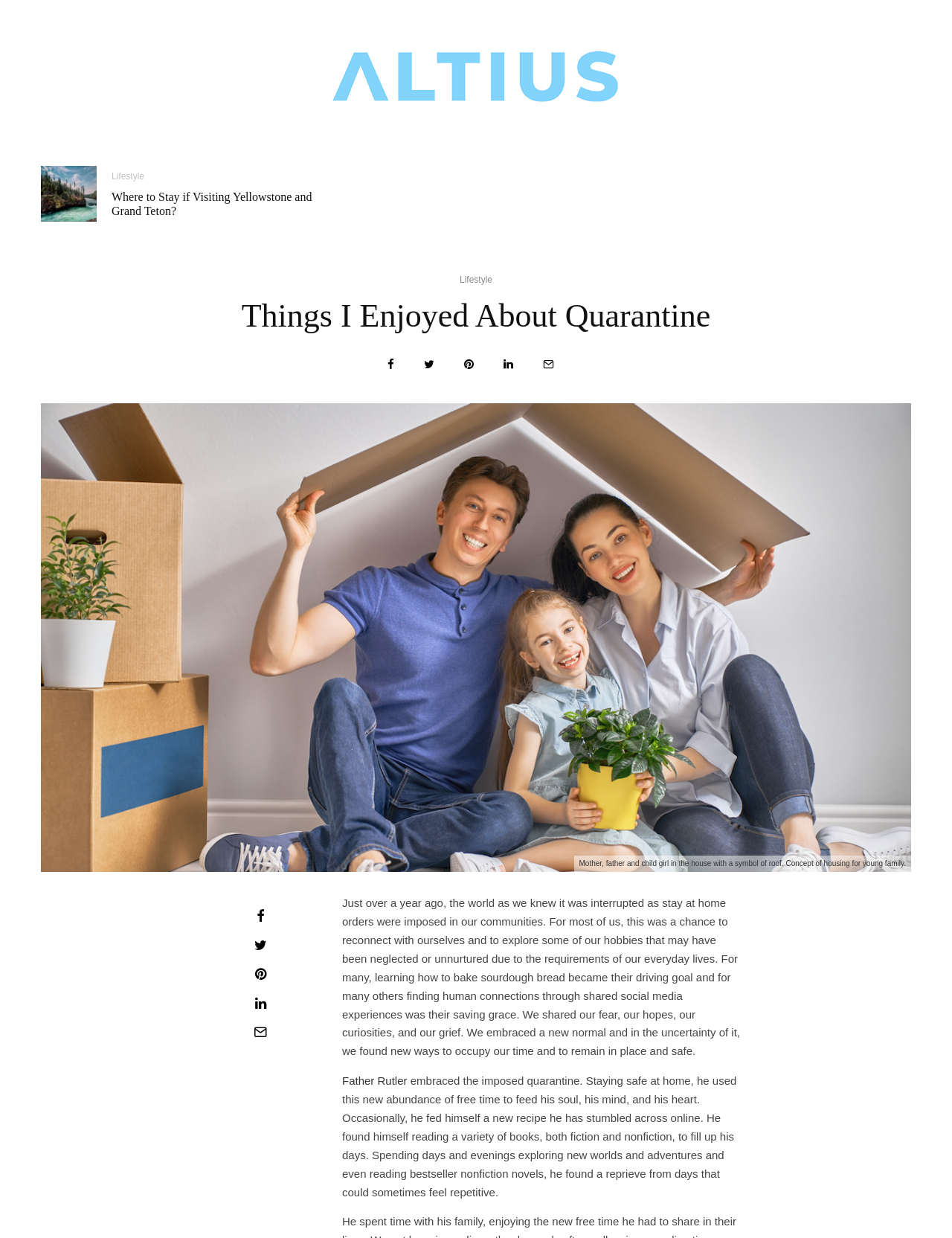Extract the main heading from the webpage content.

Things I Enjoyed About Quarantine